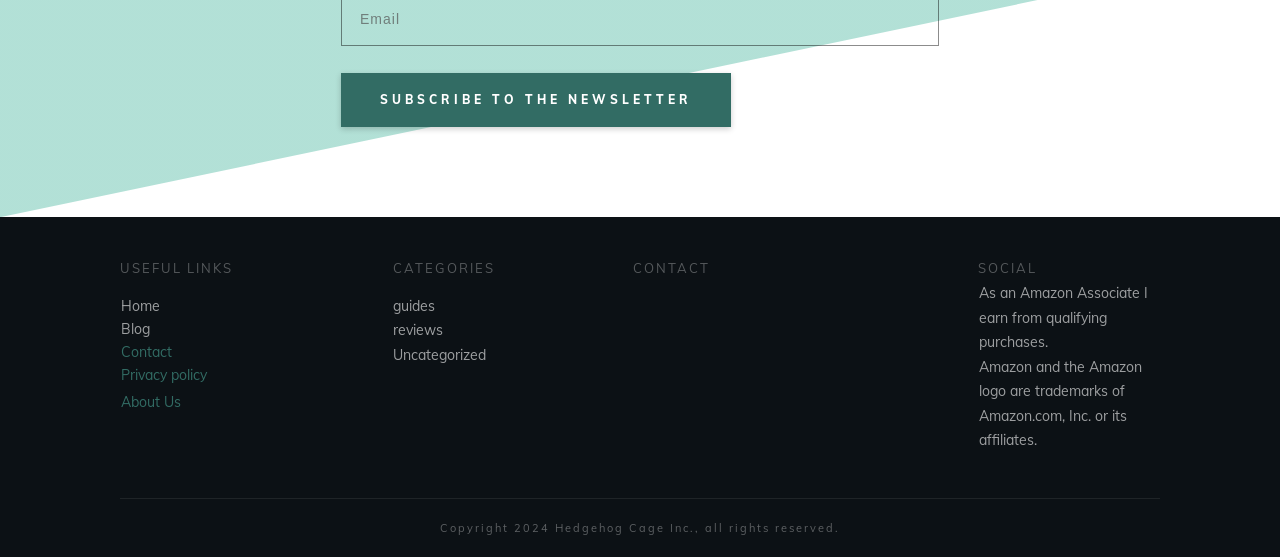Identify the bounding box coordinates of the clickable region required to complete the instruction: "Click on Training Calendar". The coordinates should be given as four float numbers within the range of 0 and 1, i.e., [left, top, right, bottom].

None